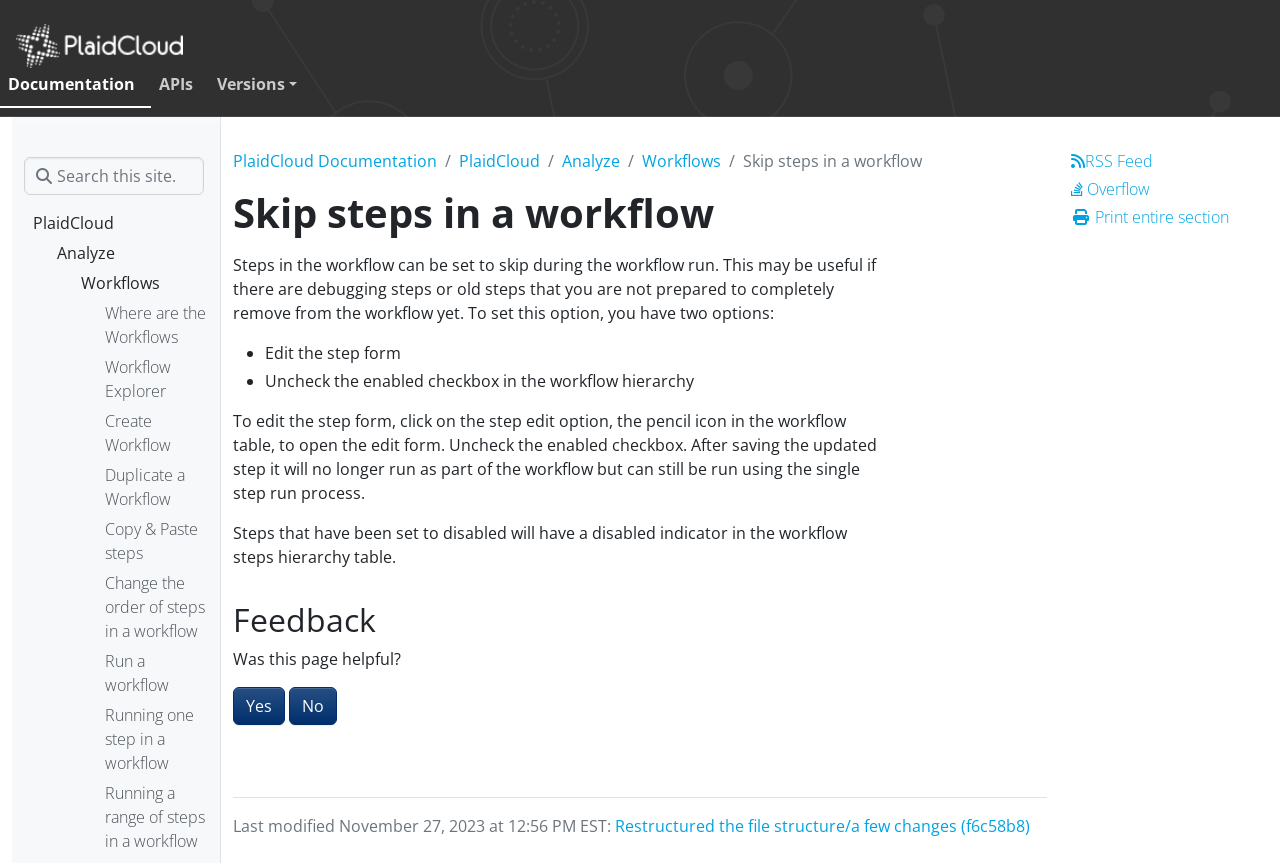What is the purpose of skipping steps in a workflow?
Please provide a detailed and comprehensive answer to the question.

According to the webpage, skipping steps in a workflow can be useful for debugging purposes or for old steps that are not ready to be completely removed from the workflow yet.